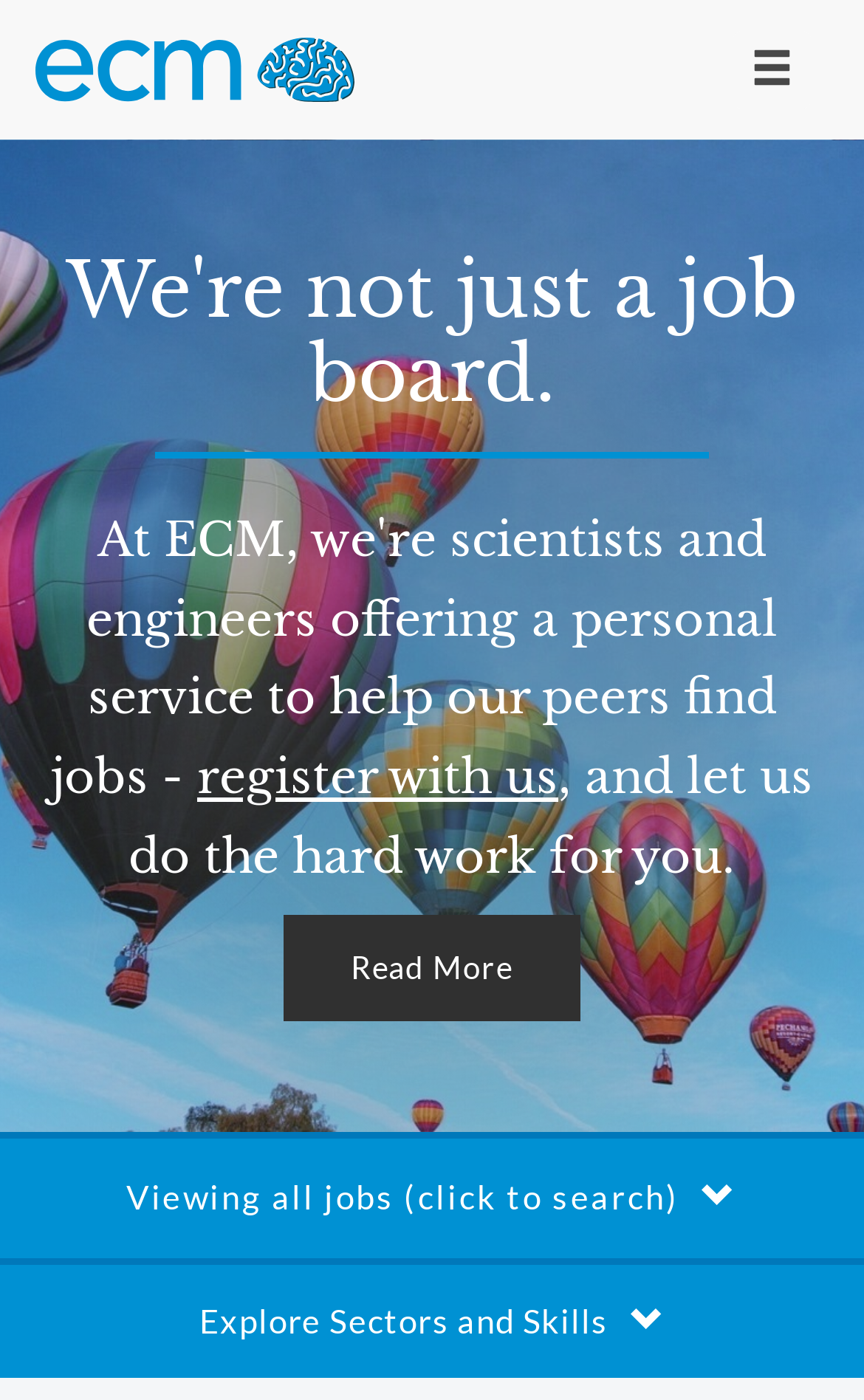What is the job title?
Answer the question with just one word or phrase using the image.

Full Stack Software Developer